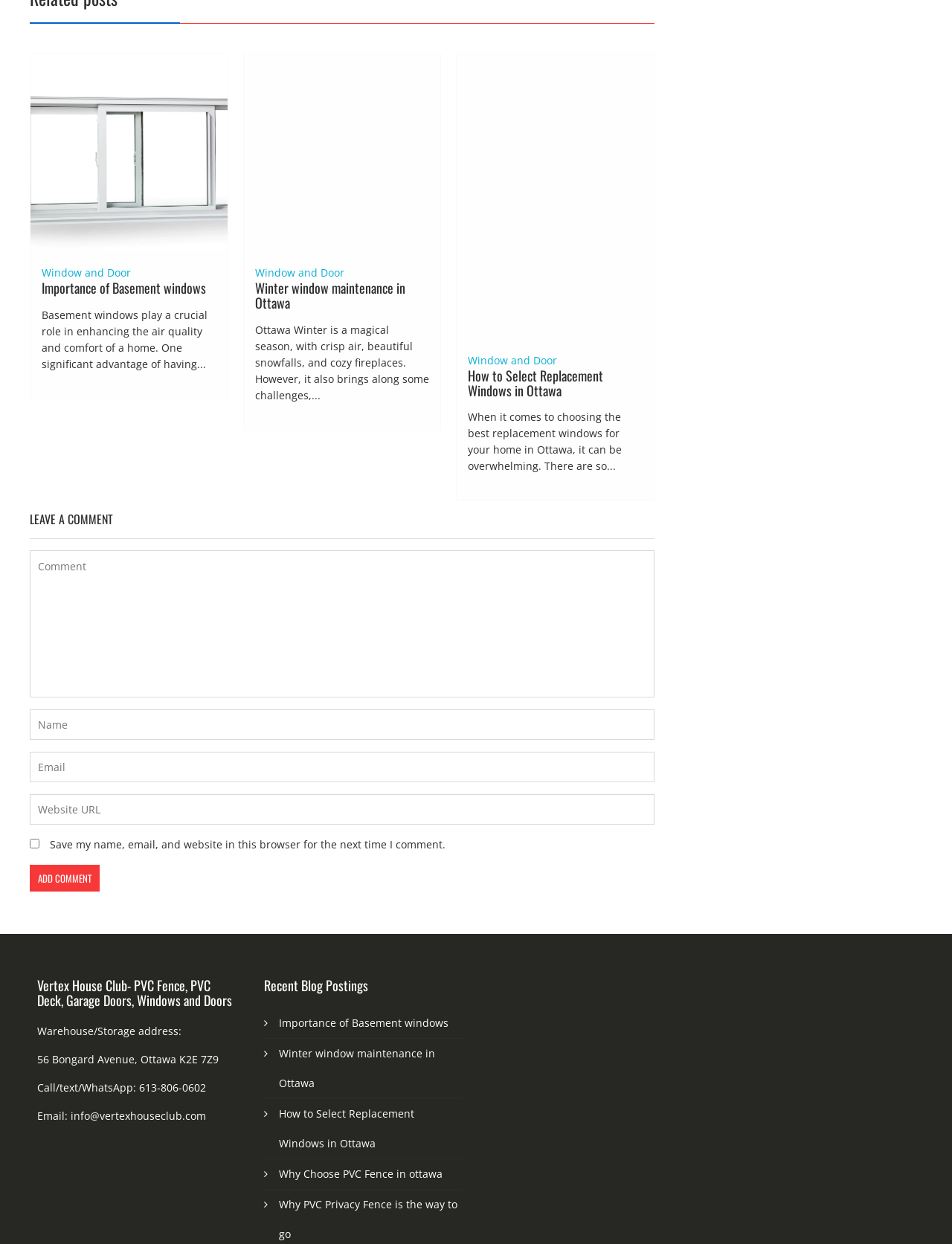Answer this question in one word or a short phrase: How many recent blog postings are listed?

4